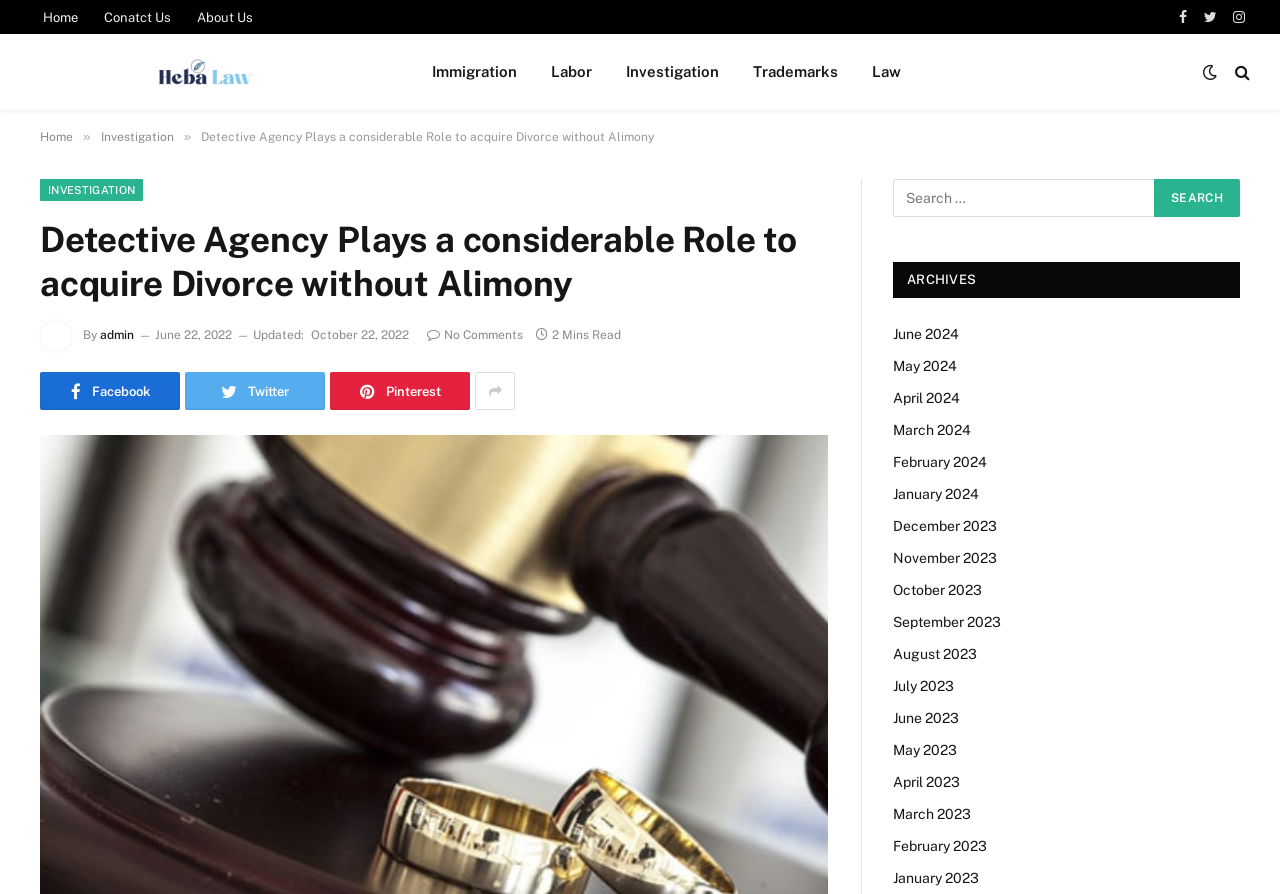Offer a meticulous caption that includes all visible features of the webpage.

This webpage appears to be a blog post or article from a law firm, Heba Law, with a focus on divorce and investigation services. At the top of the page, there is a navigation menu with links to "Home", "Contact Us", "About Us", and social media icons for Facebook, Twitter, and Instagram. Below this, there is a logo for Heba Law, accompanied by a set of links to various legal services, including "Immigration", "Labor", "Investigation", "Trademarks", and "Law".

The main content of the page is a blog post titled "Detective Agency Plays a considerable Role to acquire Divorce without Alimony". The post is written by "admin" and has a timestamp of June 22, 2022, with an update on October 22, 2022. There are social media sharing links below the post title, and a comment count of "No Comments". The post itself is a brief article discussing the role of detective agencies in divorce cases.

To the right of the main content, there is a search bar with a button labeled "SEARCH". Below this, there is a section titled "ARCHIVES" with links to various months and years, from January 2023 to June 2024.